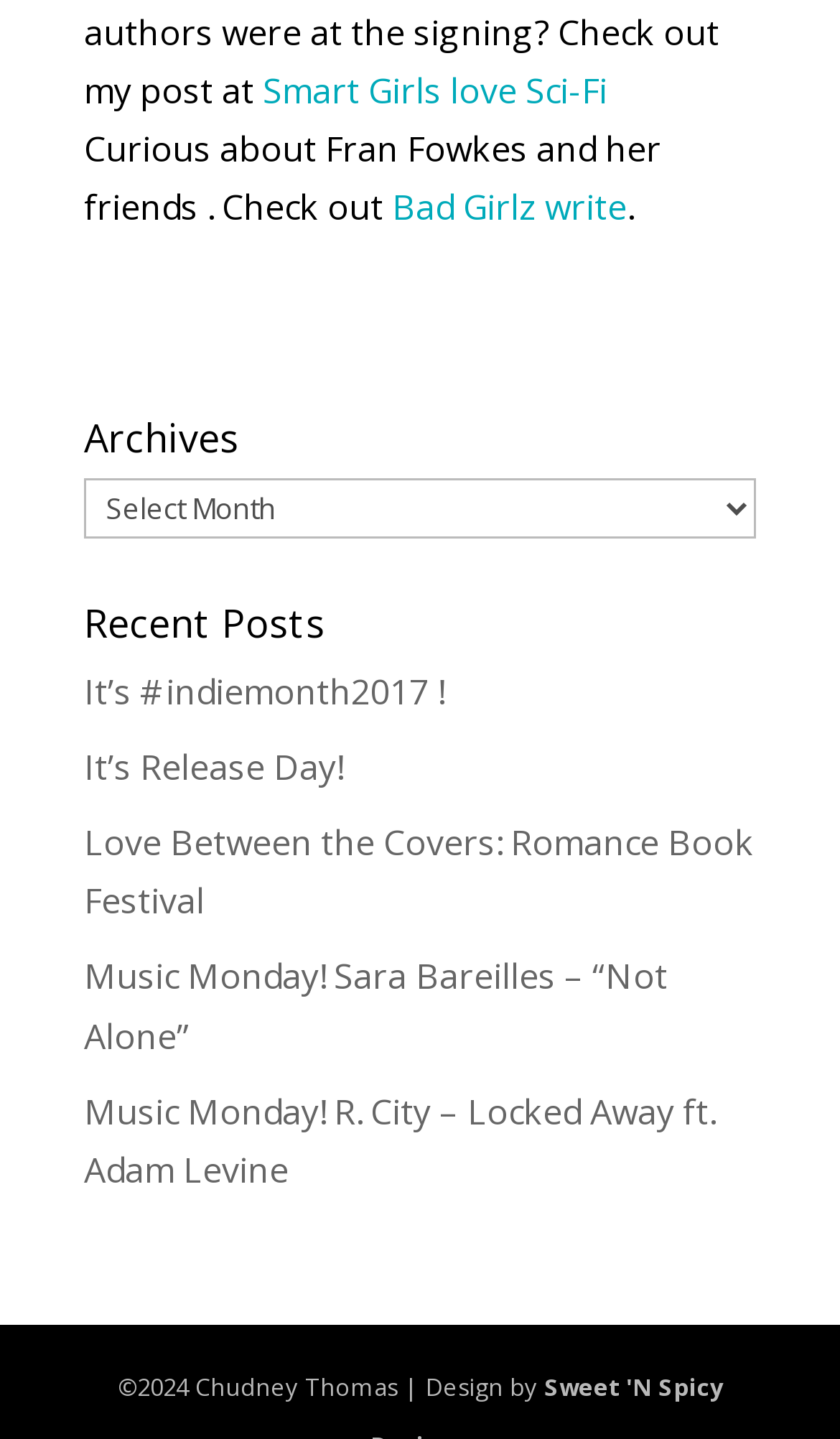For the given element description Bad Girlz write, determine the bounding box coordinates of the UI element. The coordinates should follow the format (top-left x, top-left y, bottom-right x, bottom-right y) and be within the range of 0 to 1.

[0.467, 0.128, 0.746, 0.161]